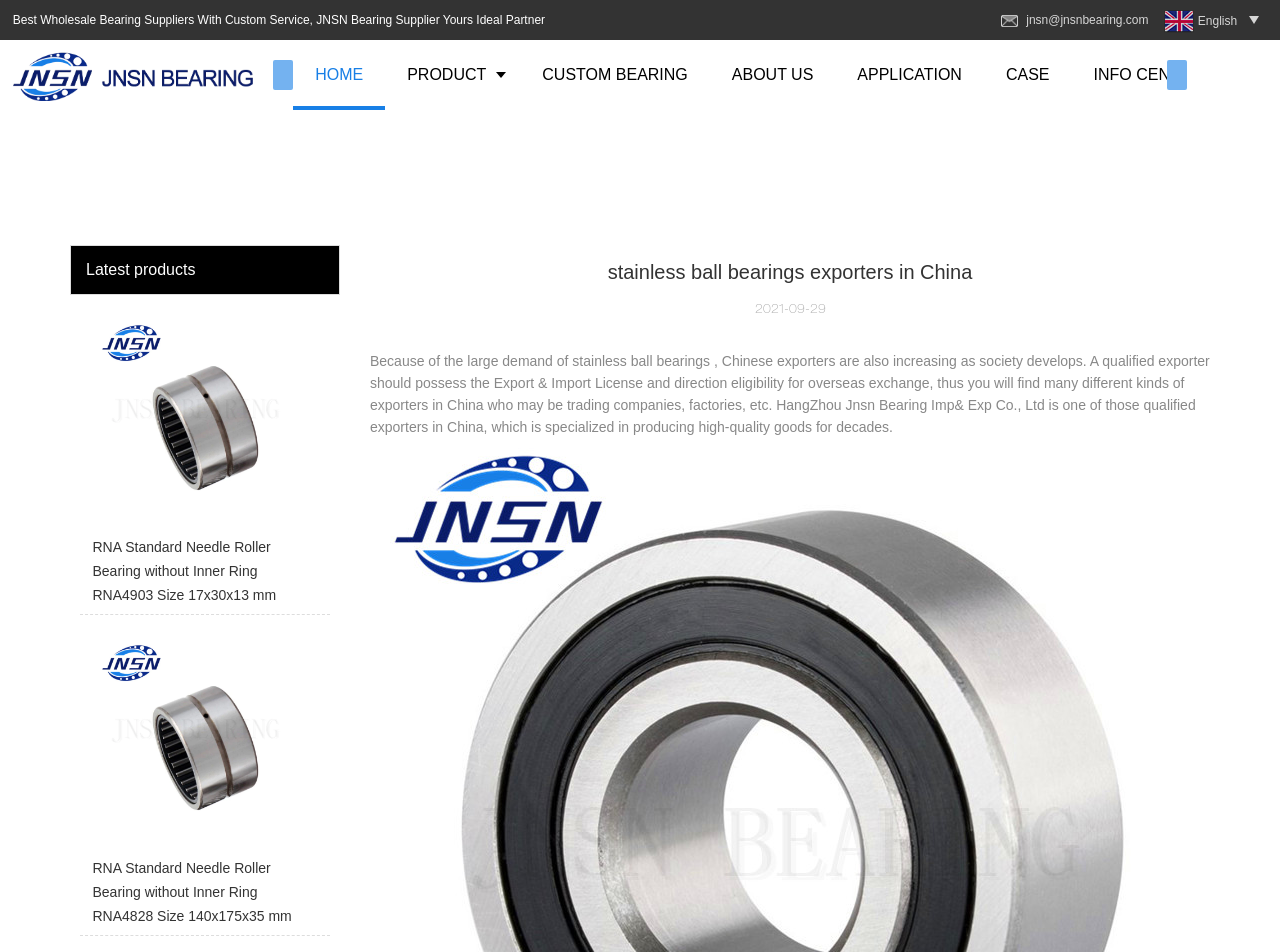Determine the bounding box coordinates of the UI element described by: "ABOUT US".

[0.555, 0.042, 0.653, 0.116]